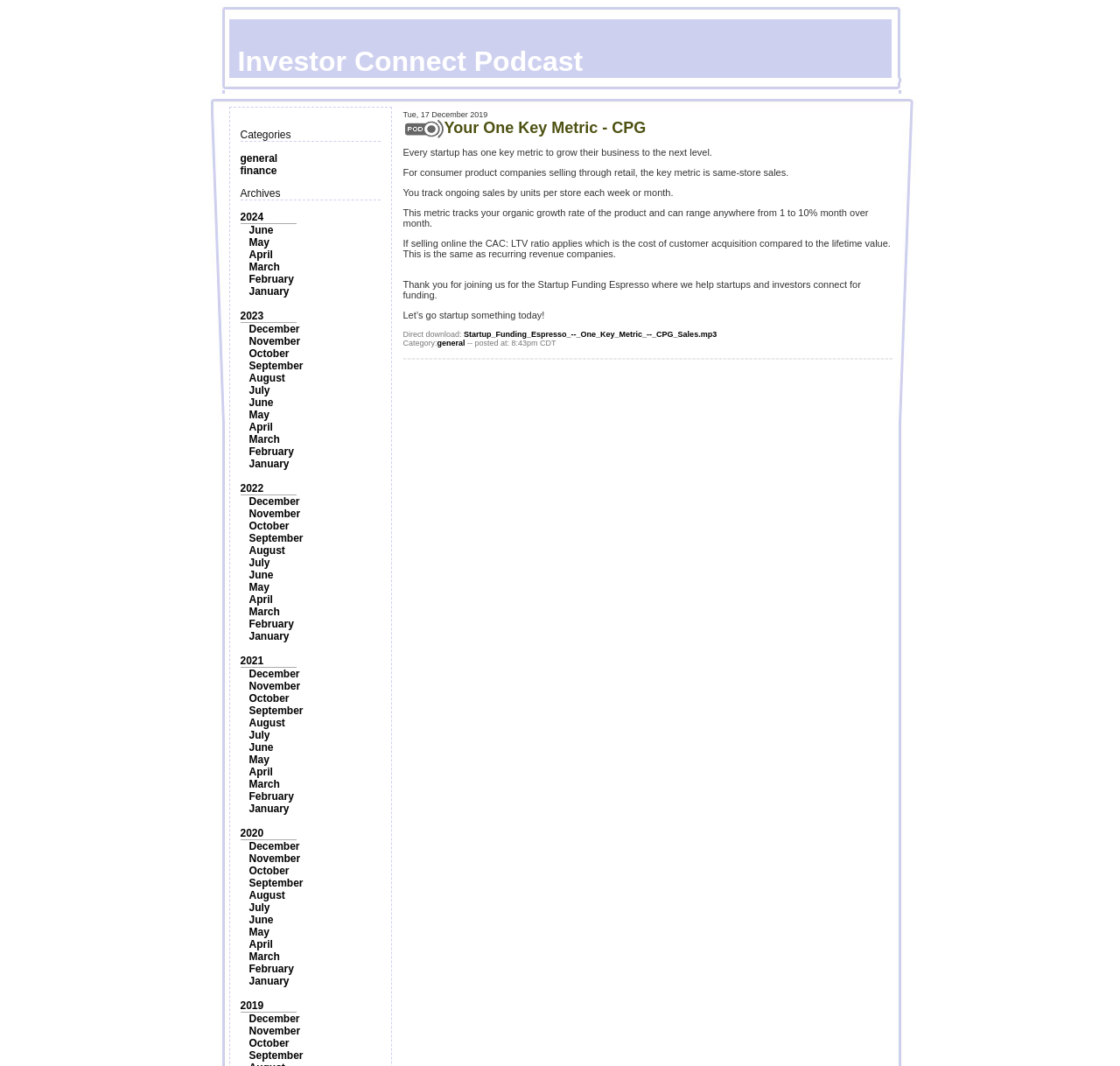Using the information in the image, could you please answer the following question in detail:
What is the category of the podcast?

I determined the answer by looking at the 'Categories' section on the webpage, which lists 'general' as one of the categories.